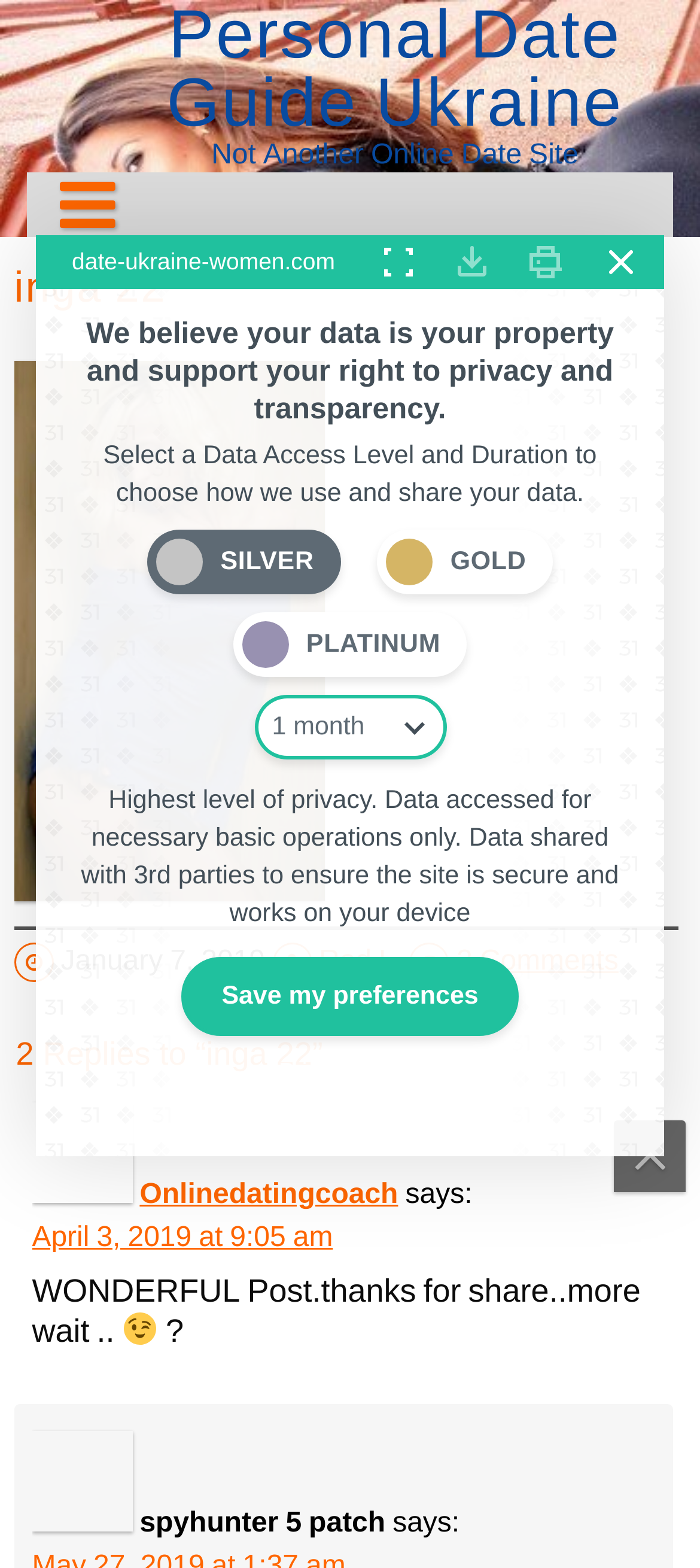Predict the bounding box of the UI element based on the description: "Personal Date Tour Packages Costs". The coordinates should be four float numbers between 0 and 1, formatted as [left, top, right, bottom].

[0.044, 0.151, 0.788, 0.197]